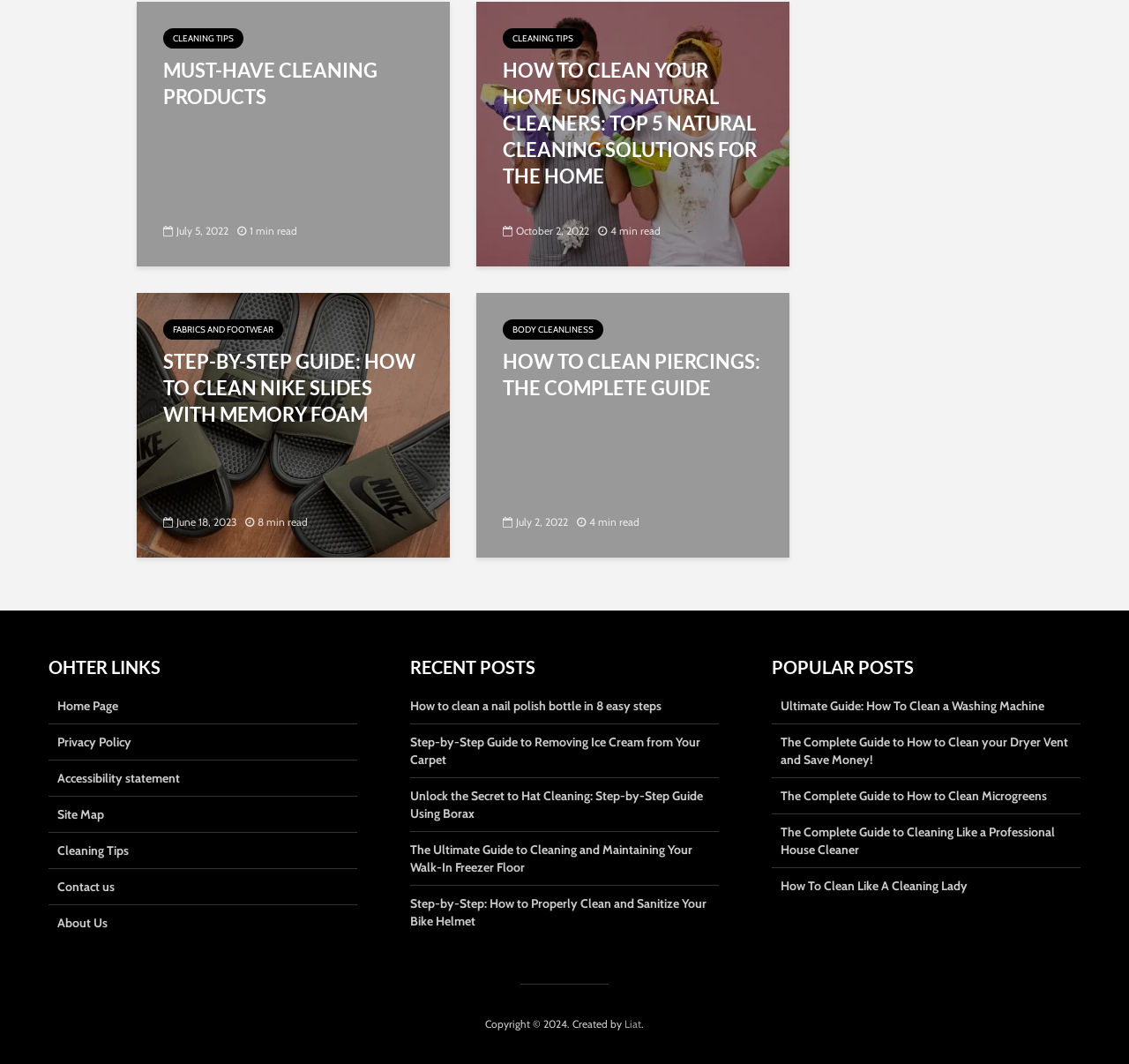How long does it take to read the second article?
Using the image, provide a concise answer in one word or a short phrase.

4 min